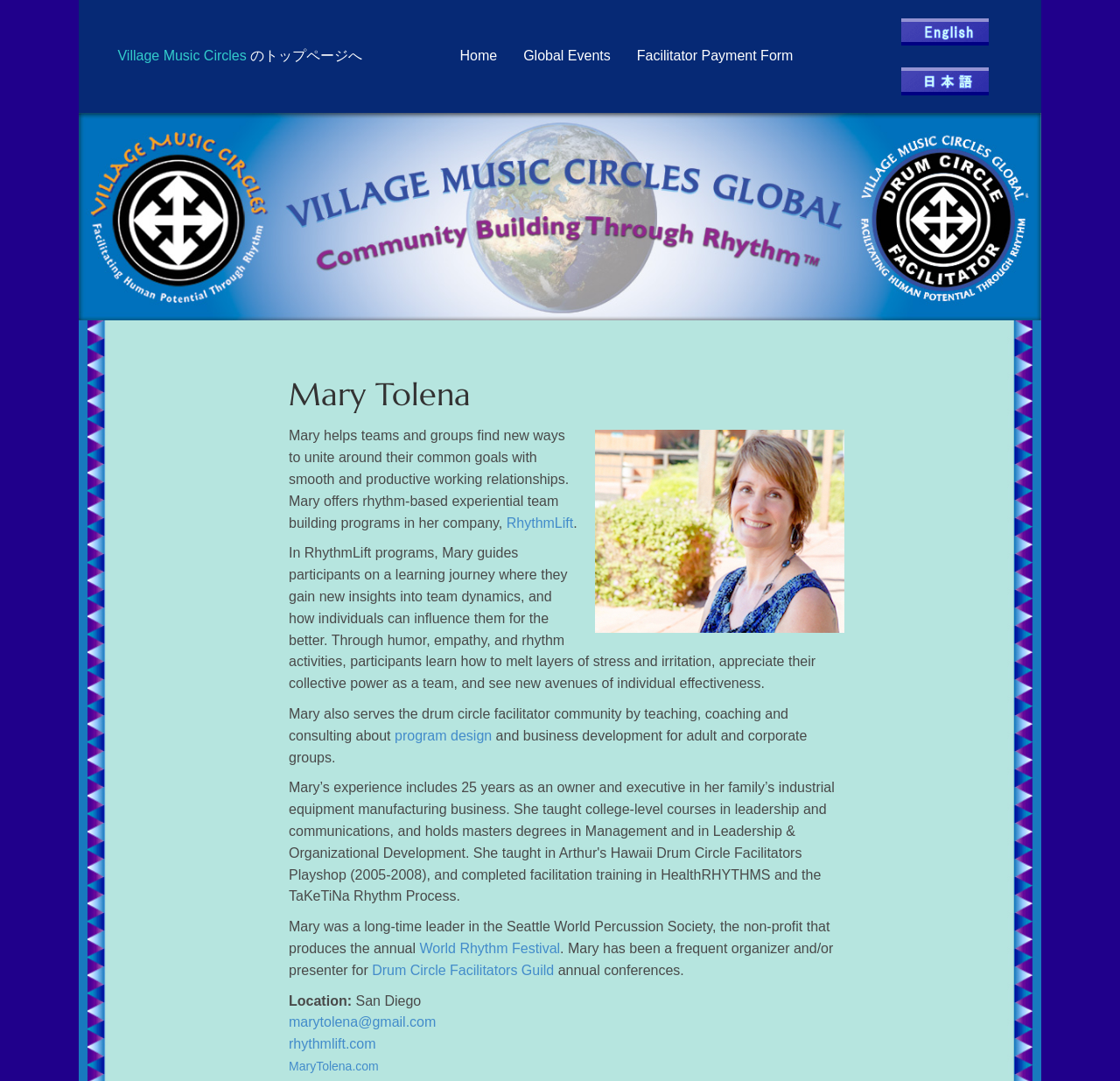What is Mary's email address?
Answer the question with as much detail as you can, using the image as a reference.

The webpage provides Mary's email address as marytolena@gmail.com, which is evident from the link 'marytolena@gmail.com'.